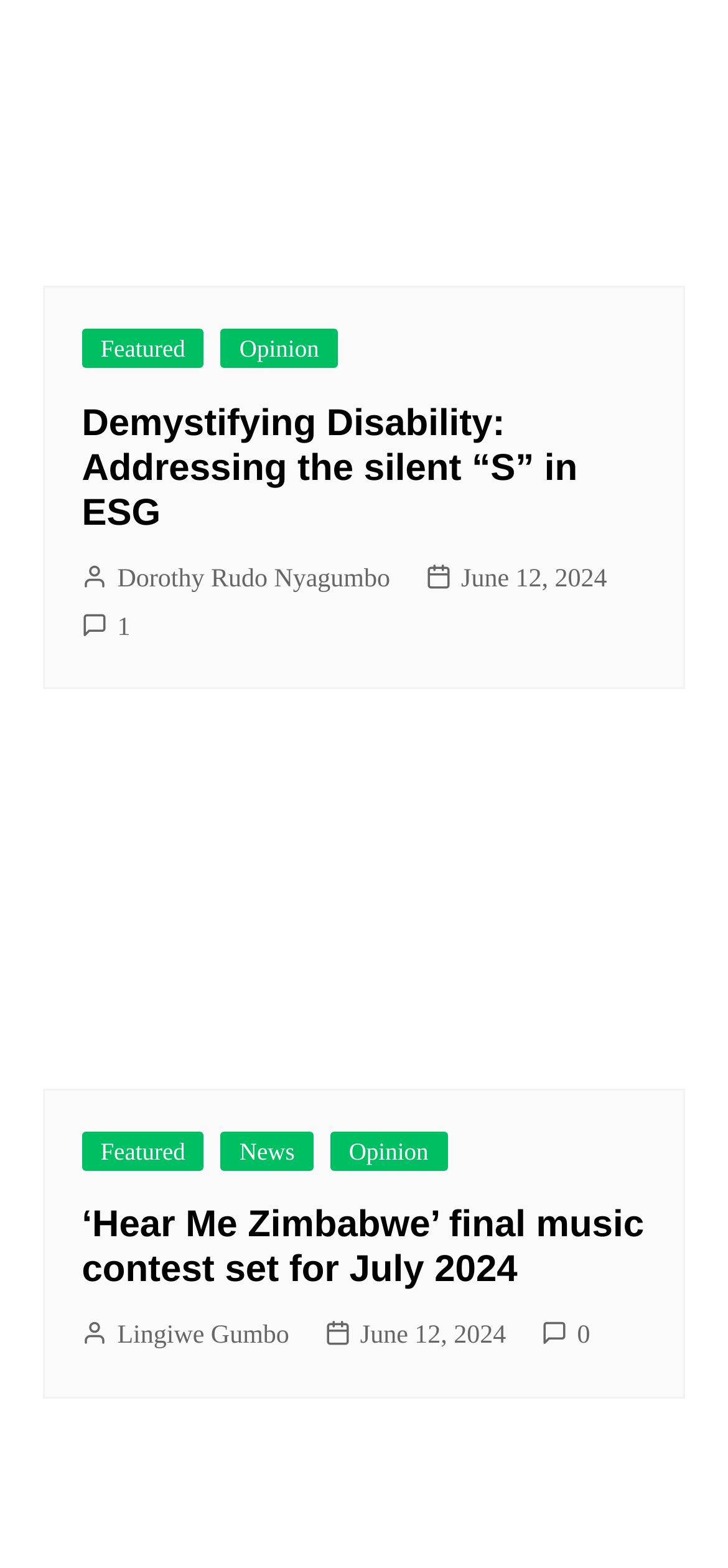Reply to the question with a brief word or phrase: Who is the author of the first article?

Dorothy Rudo Nyagumbo